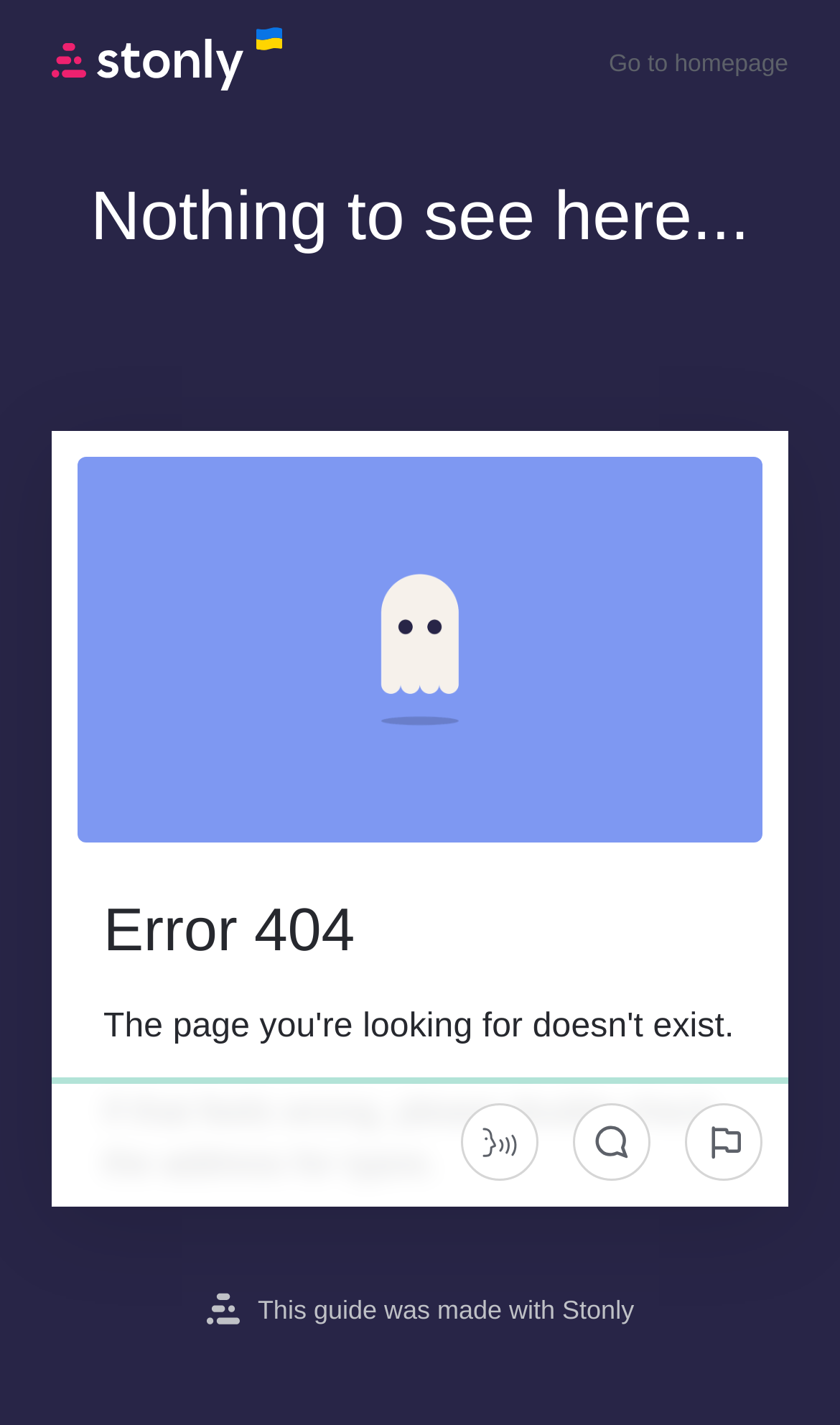Use one word or a short phrase to answer the question provided: 
Where is the 'Go to homepage' link located?

Top-right